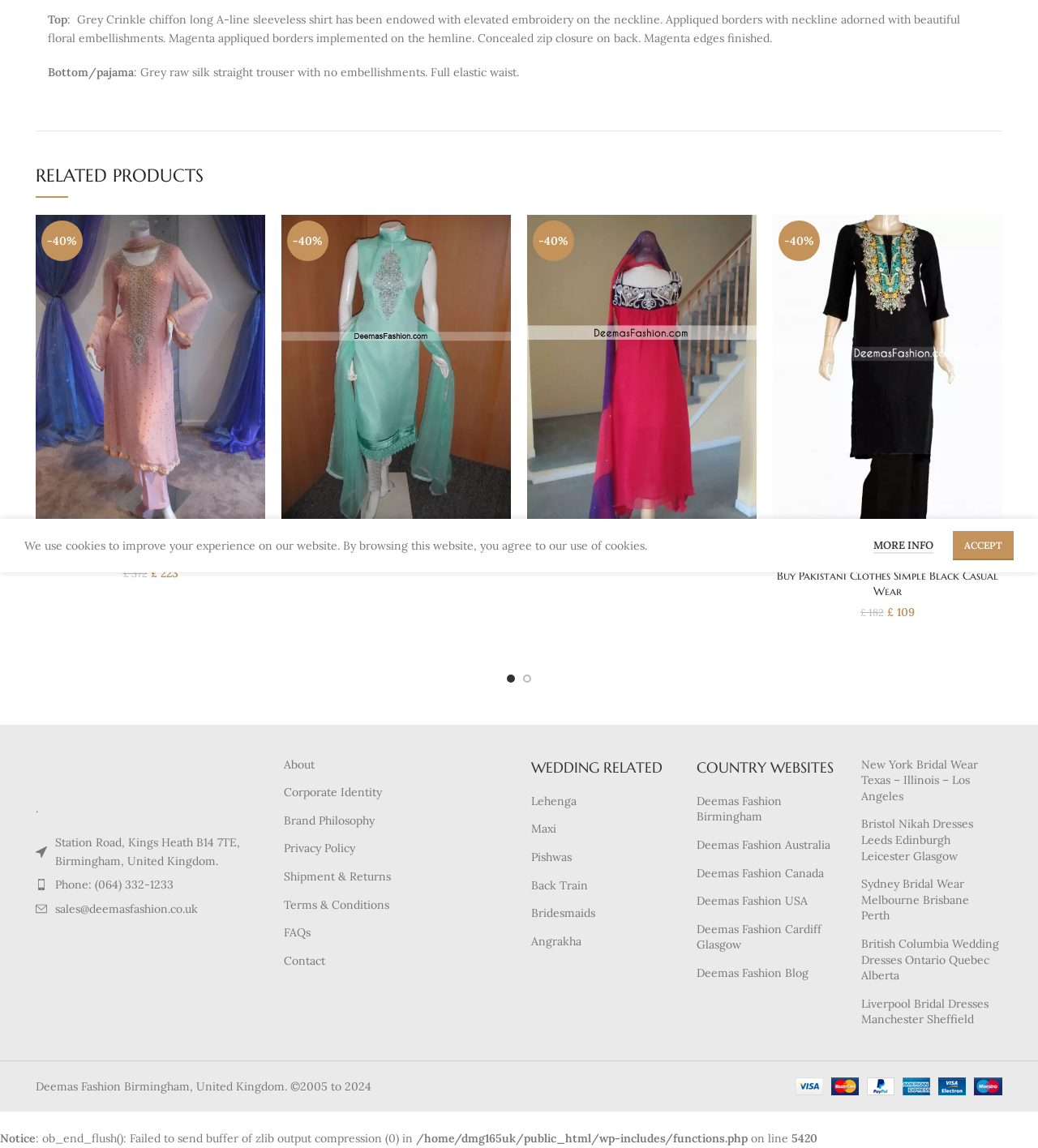Identify the bounding box for the described UI element: "Deemas Fashion Birmingham".

[0.671, 0.691, 0.806, 0.719]